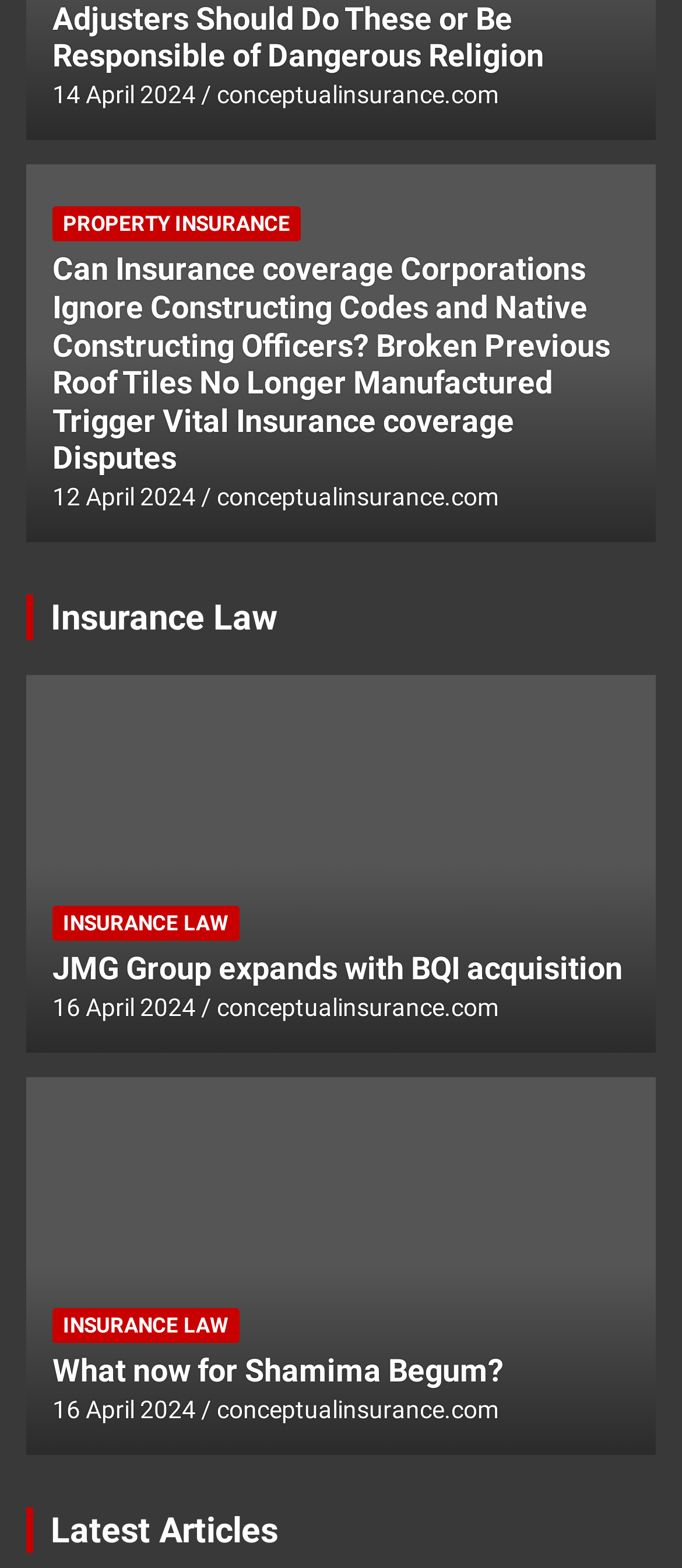What is the category of the article 'Can Insurance coverage Corporations Ignore Constructing Codes and Native Constructing Officers?'
Answer with a single word or short phrase according to what you see in the image.

Insurance Law